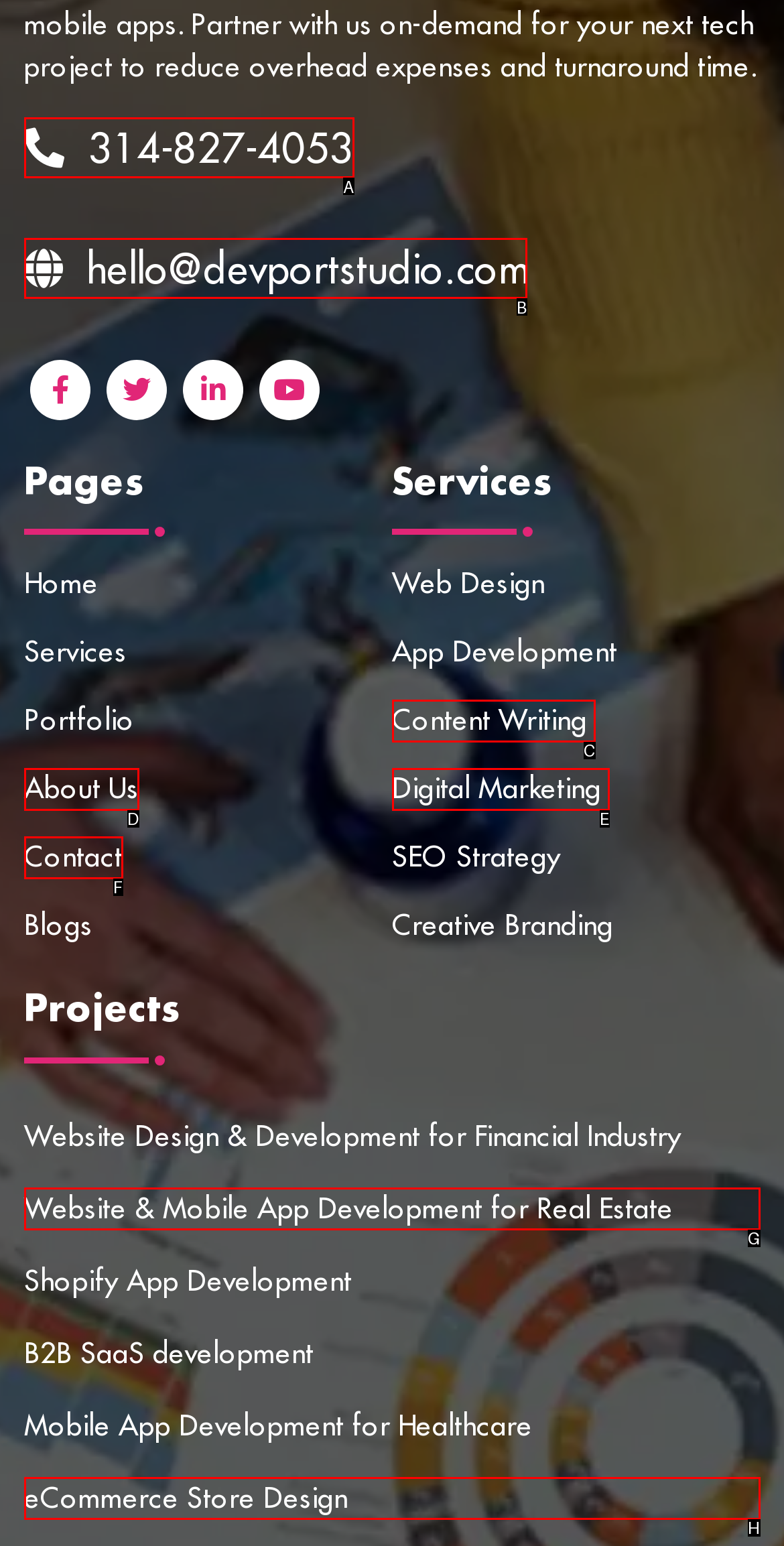Based on the description: Terms Of Service, identify the matching HTML element. Reply with the letter of the correct option directly.

None